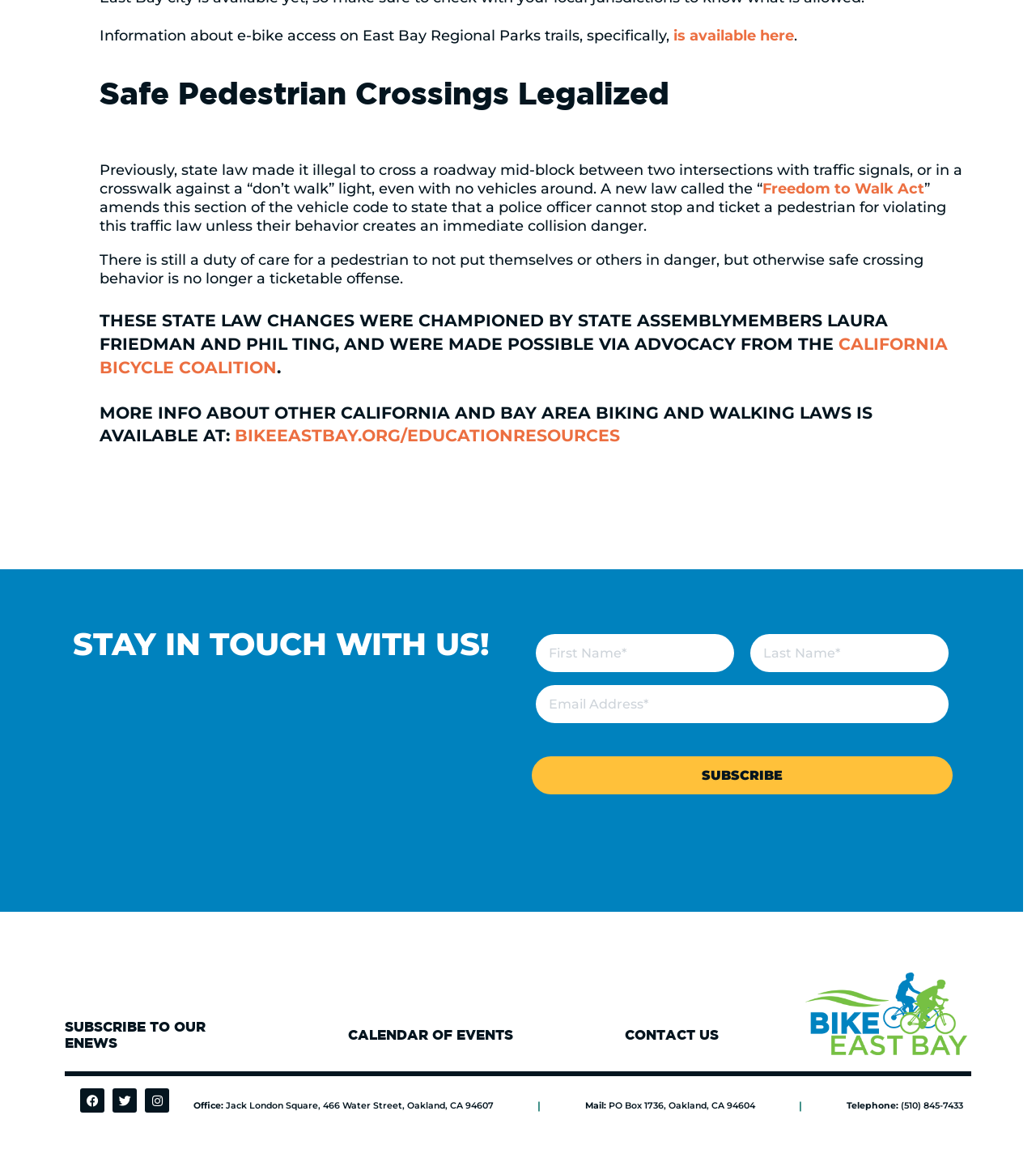Refer to the screenshot and give an in-depth answer to this question: How many social media links are present?

I counted the number of social media links by looking for link elements with icons, which are [1189] link 'Facebook ', [1191] link 'Twitter ', and [1193] link 'Instagram '.